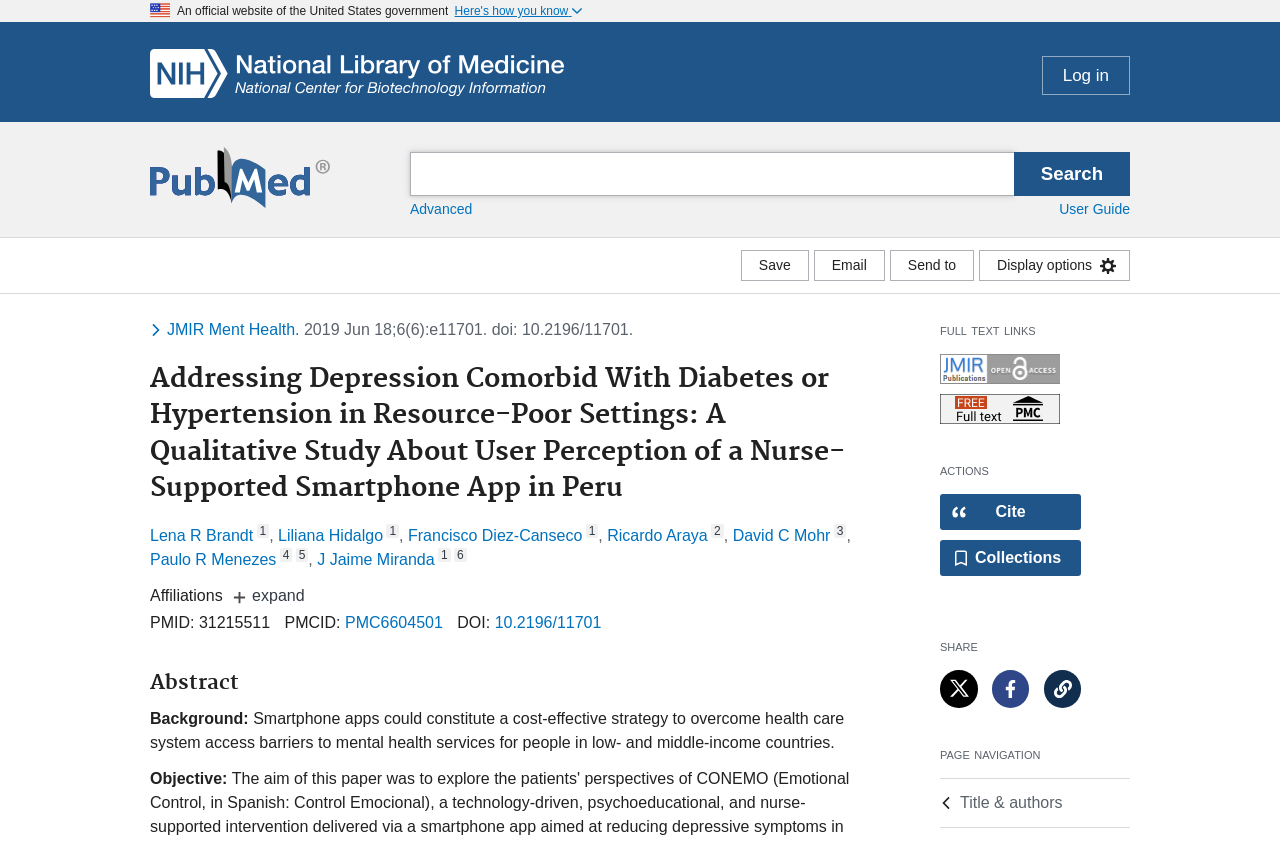What is the name of the journal that published the article?
Based on the content of the image, thoroughly explain and answer the question.

The name of the journal that published the article is JMIR Ment Health, and it is mentioned at the top of the webpage.